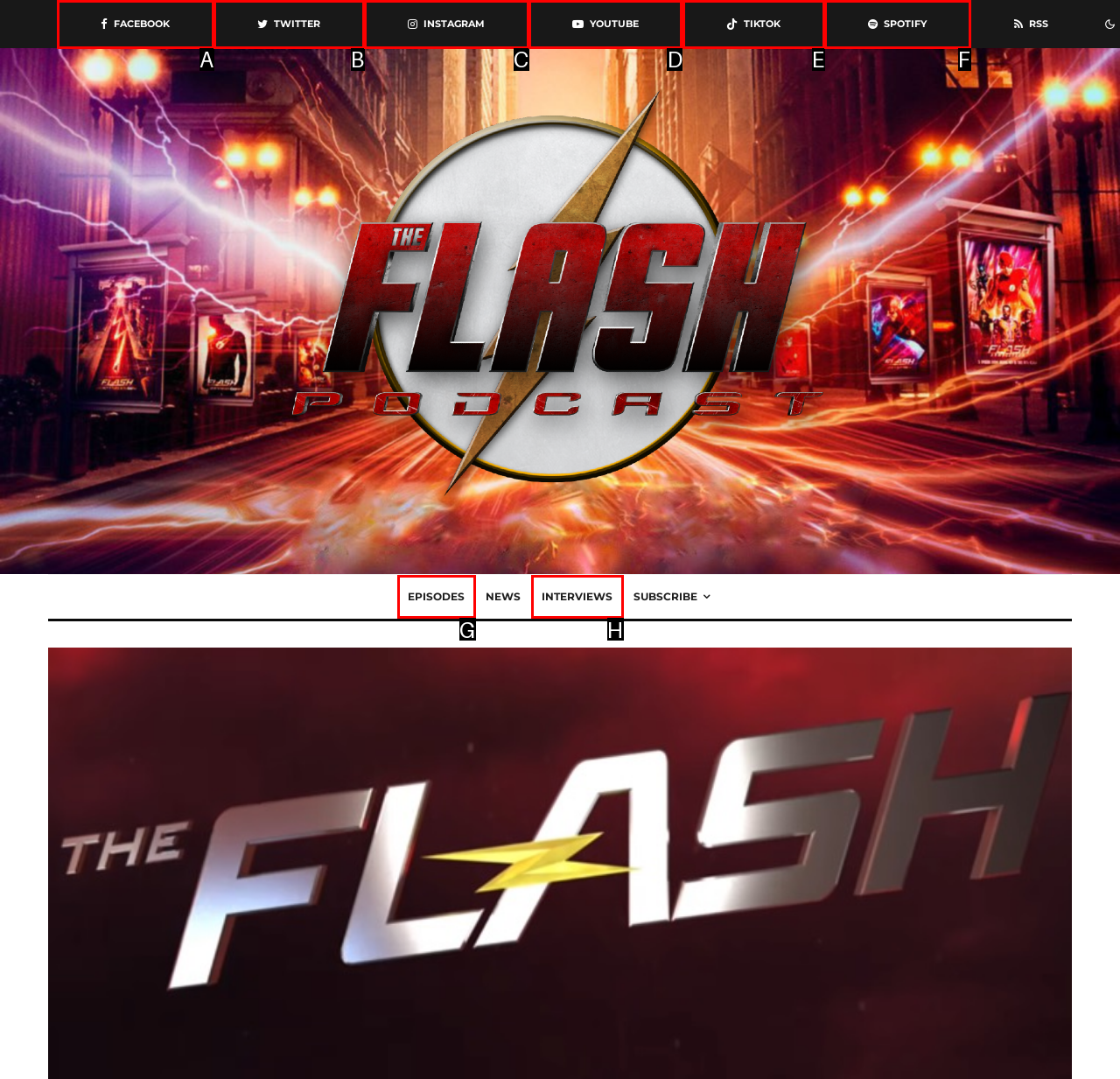Identify the correct option to click in order to accomplish the task: Watch on YouTube Provide your answer with the letter of the selected choice.

D